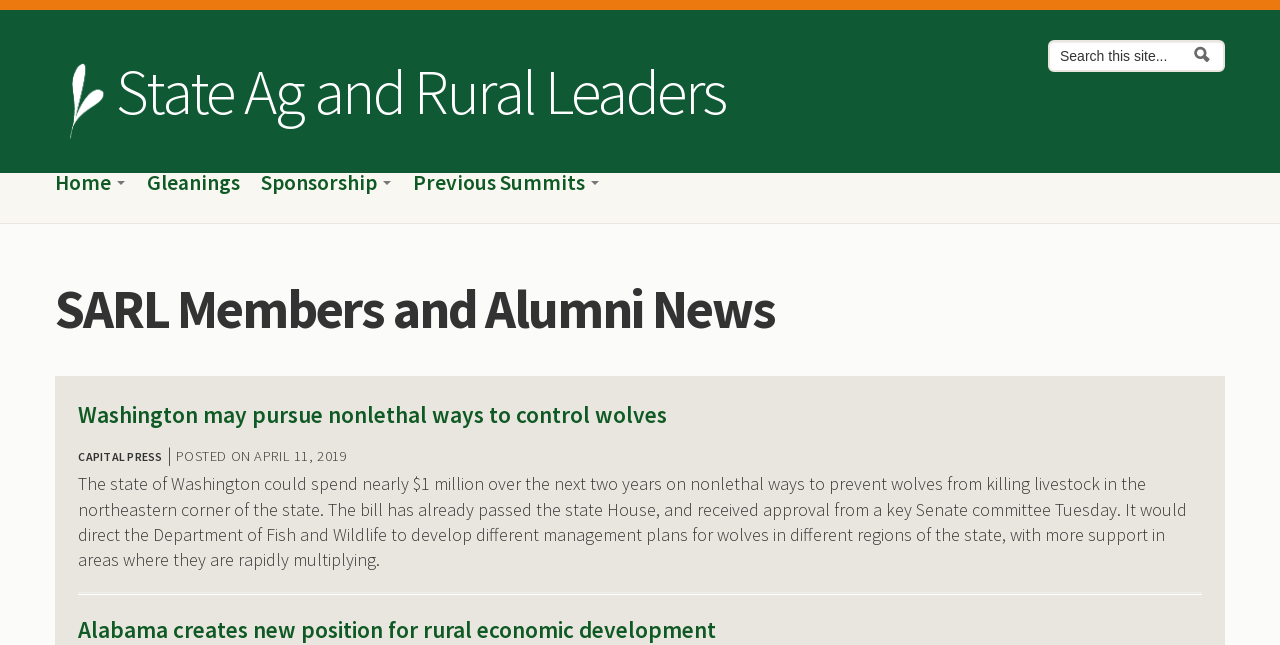Answer the following query with a single word or phrase:
What is the position created in Alabama?

Rural economic development